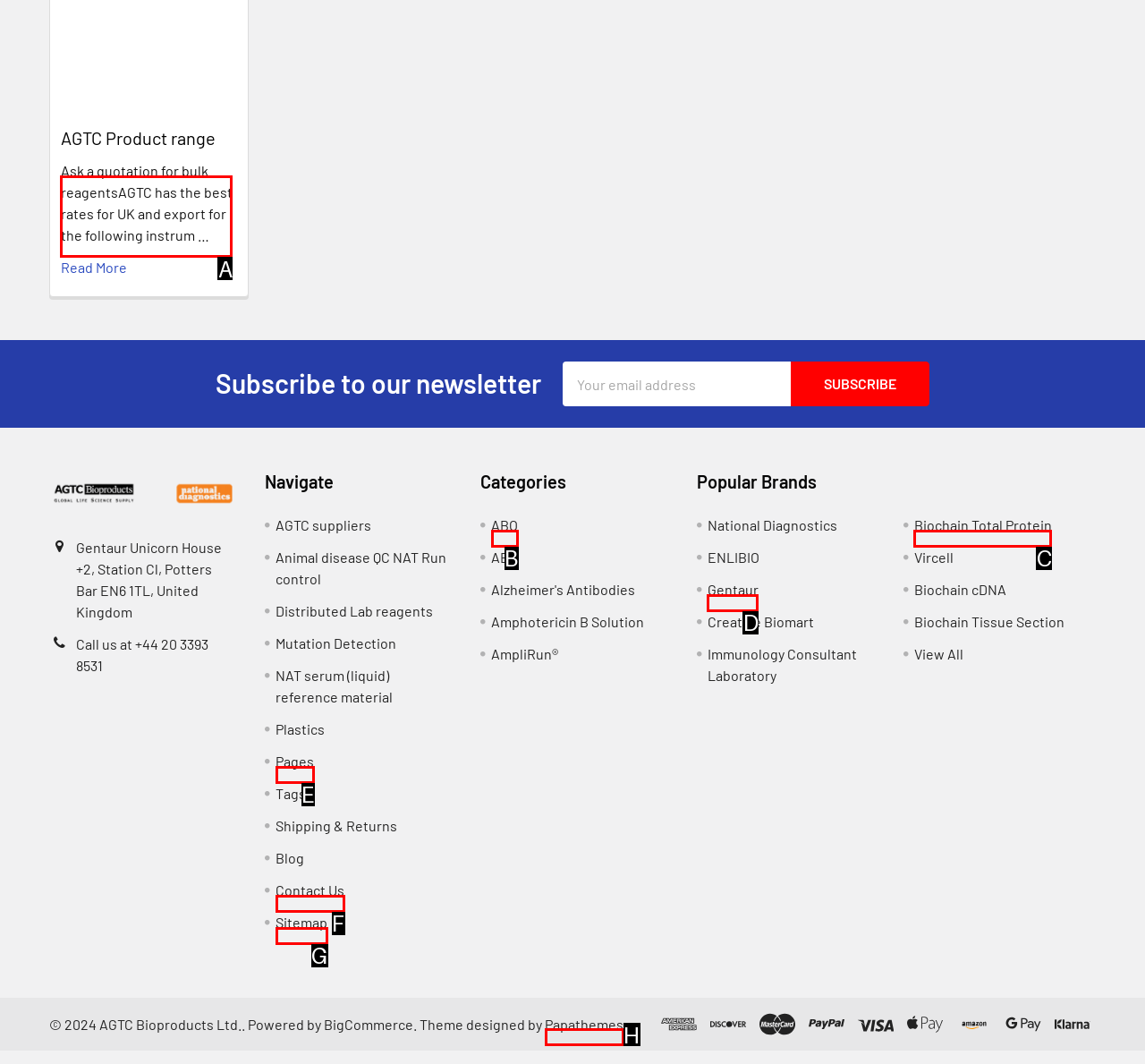Identify the HTML element to select in order to accomplish the following task: Ask a quotation for bulk reagents
Reply with the letter of the chosen option from the given choices directly.

A